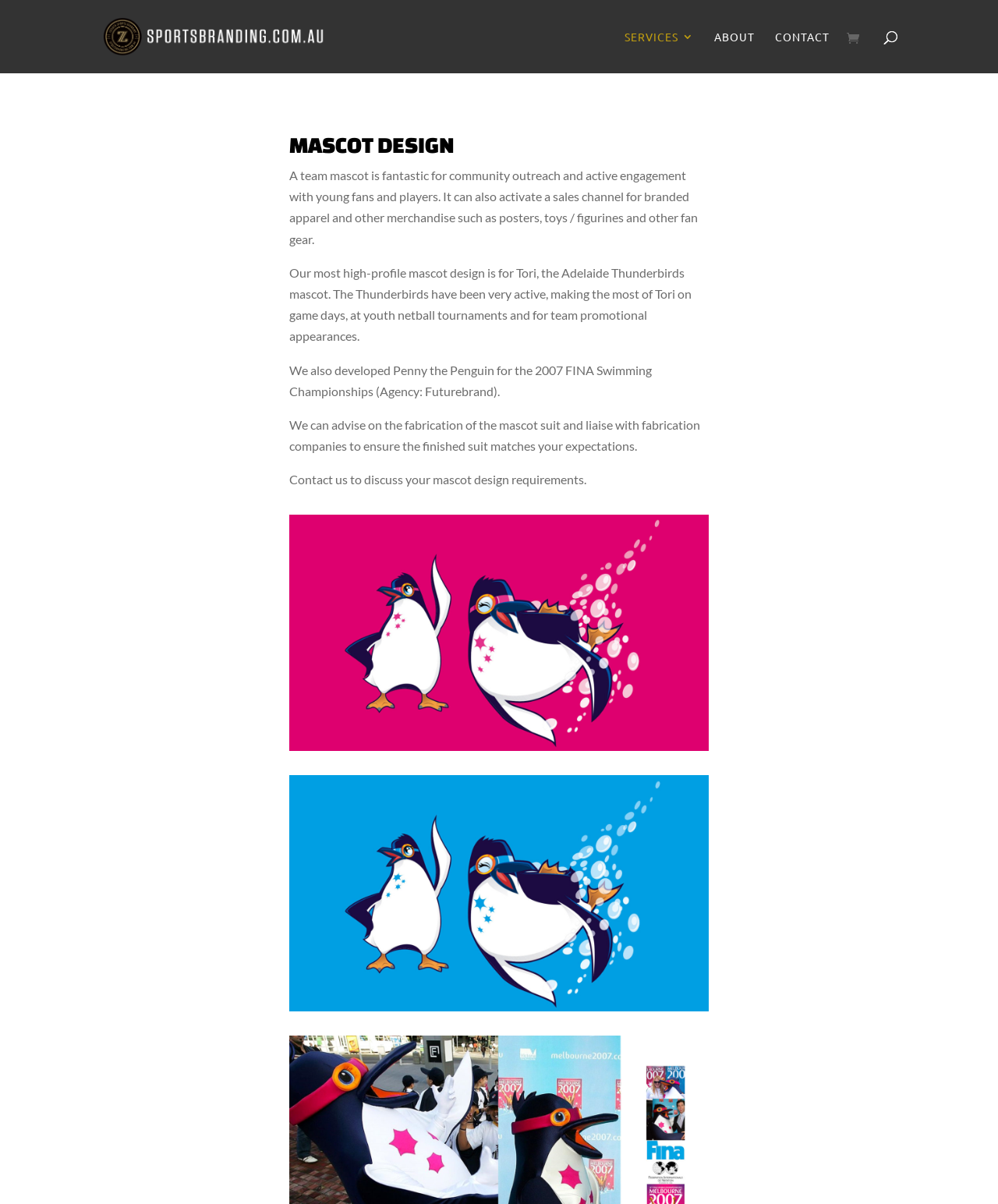Give a one-word or short phrase answer to the question: 
How many images are on this webpage?

4